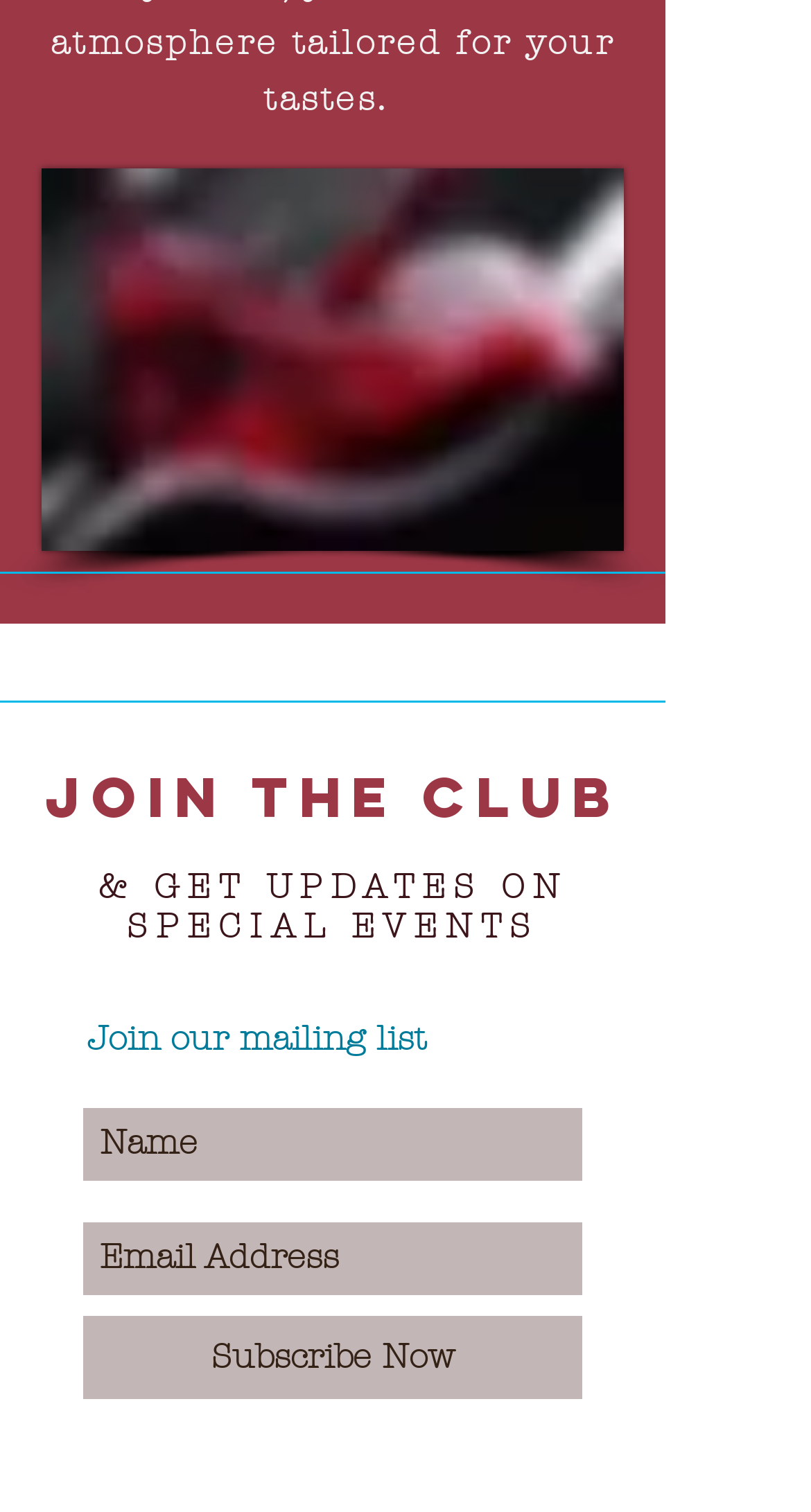Using the provided element description, identify the bounding box coordinates as (top-left x, top-left y, bottom-right x, bottom-right y). Ensure all values are between 0 and 1. Description: Subscribe Now

[0.103, 0.87, 0.718, 0.925]